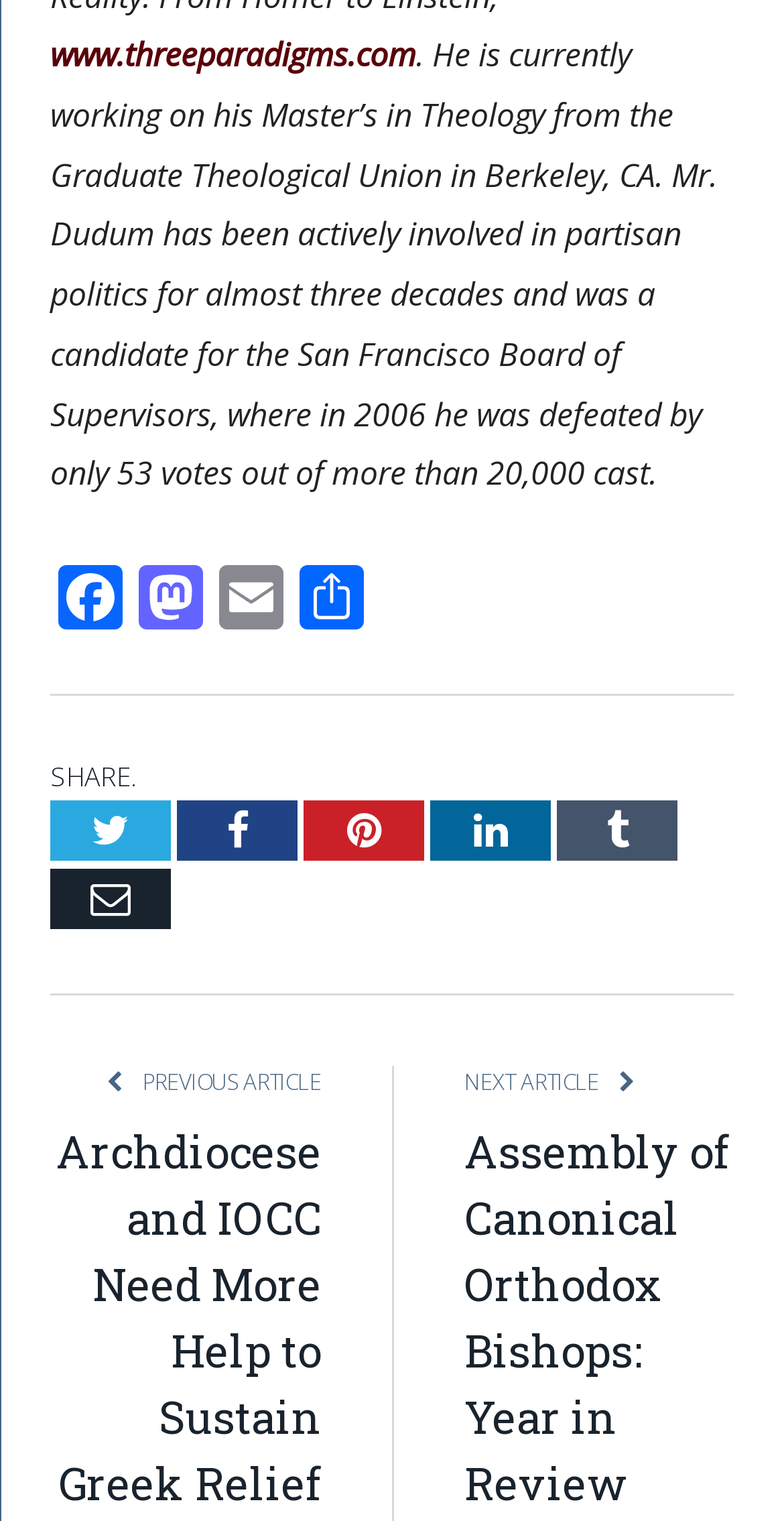Locate the bounding box for the described UI element: "LinkedIn". Ensure the coordinates are four float numbers between 0 and 1, formatted as [left, top, right, bottom].

[0.549, 0.526, 0.703, 0.566]